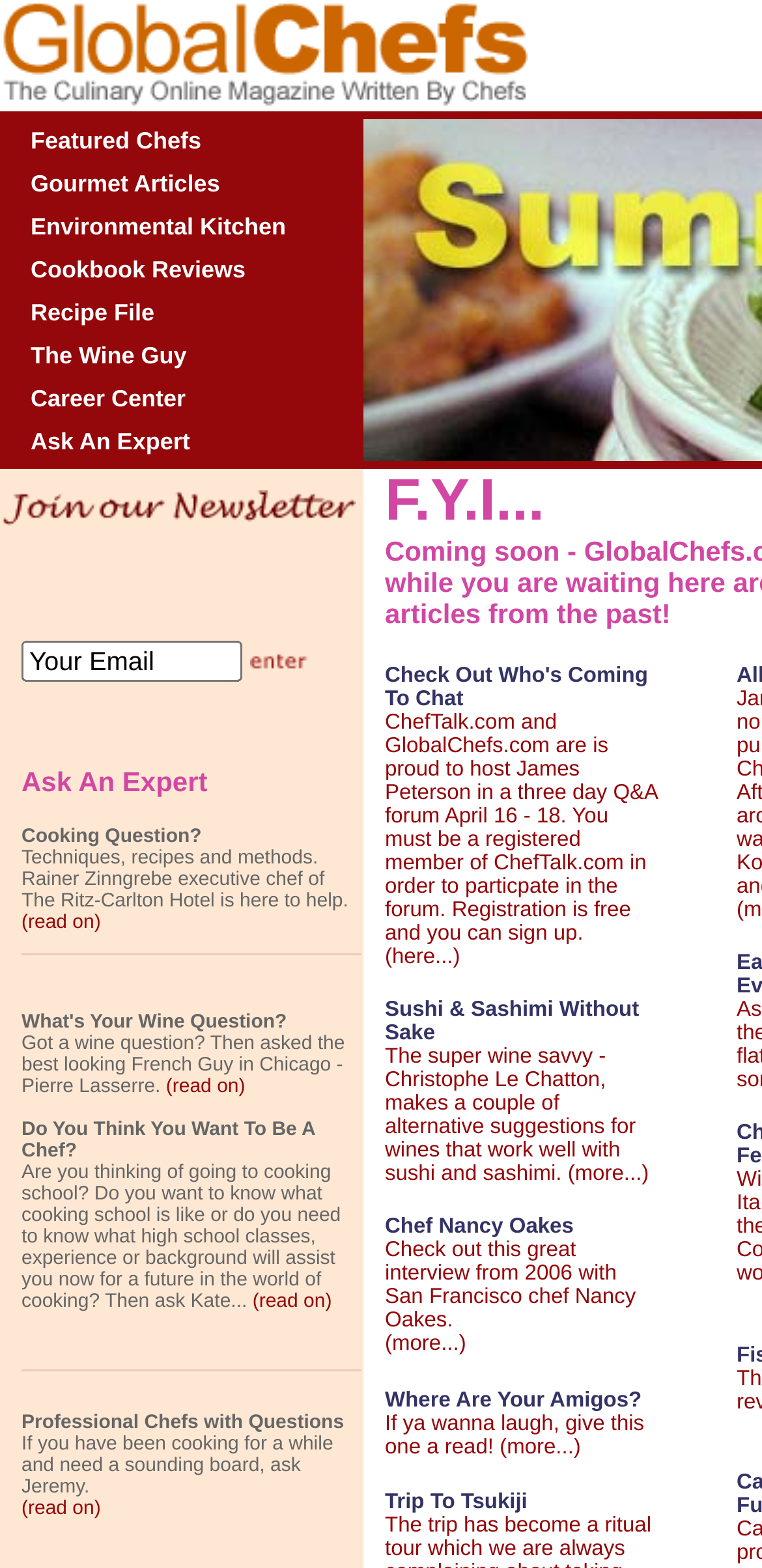Provide the bounding box coordinates for the area that should be clicked to complete the instruction: "Read Cookbook Reviews".

[0.04, 0.163, 0.322, 0.181]